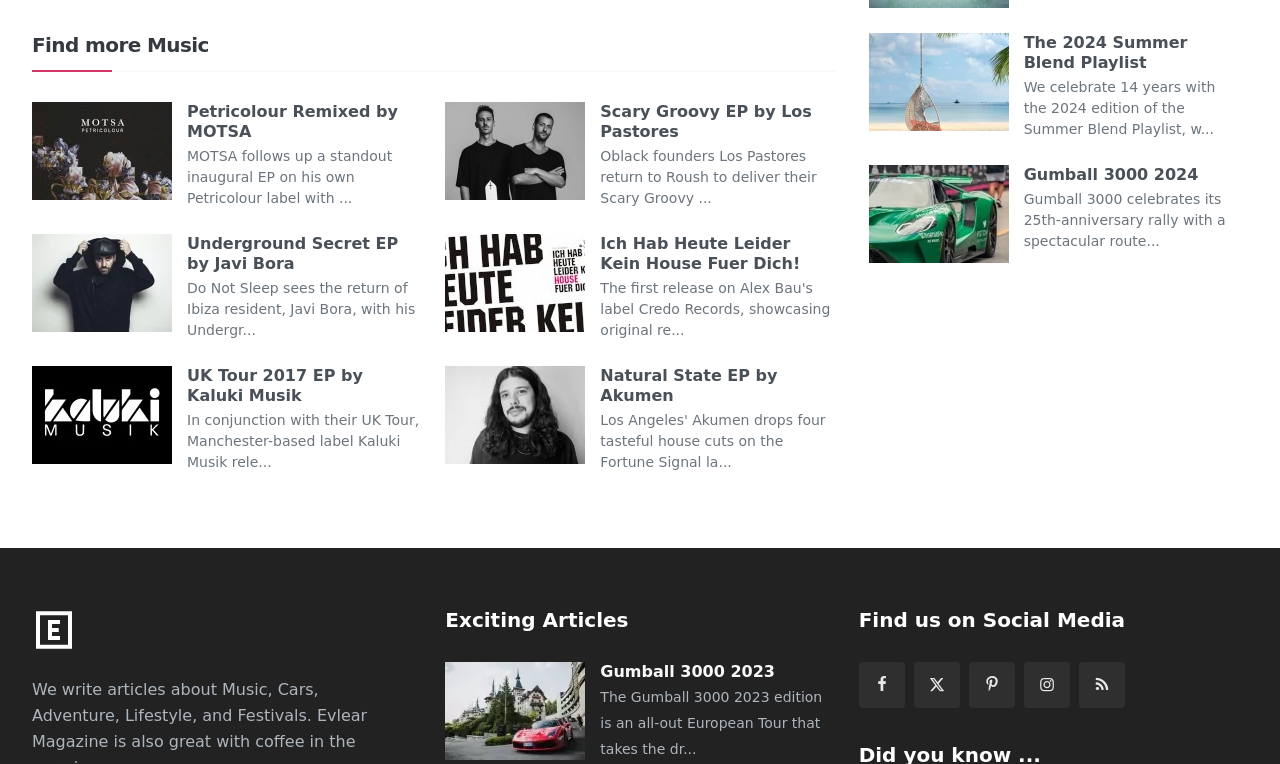Pinpoint the bounding box coordinates of the clickable area needed to execute the instruction: "Click on Petricolour Remixed by MOTSA". The coordinates should be specified as four float numbers between 0 and 1, i.e., [left, top, right, bottom].

[0.025, 0.133, 0.134, 0.261]